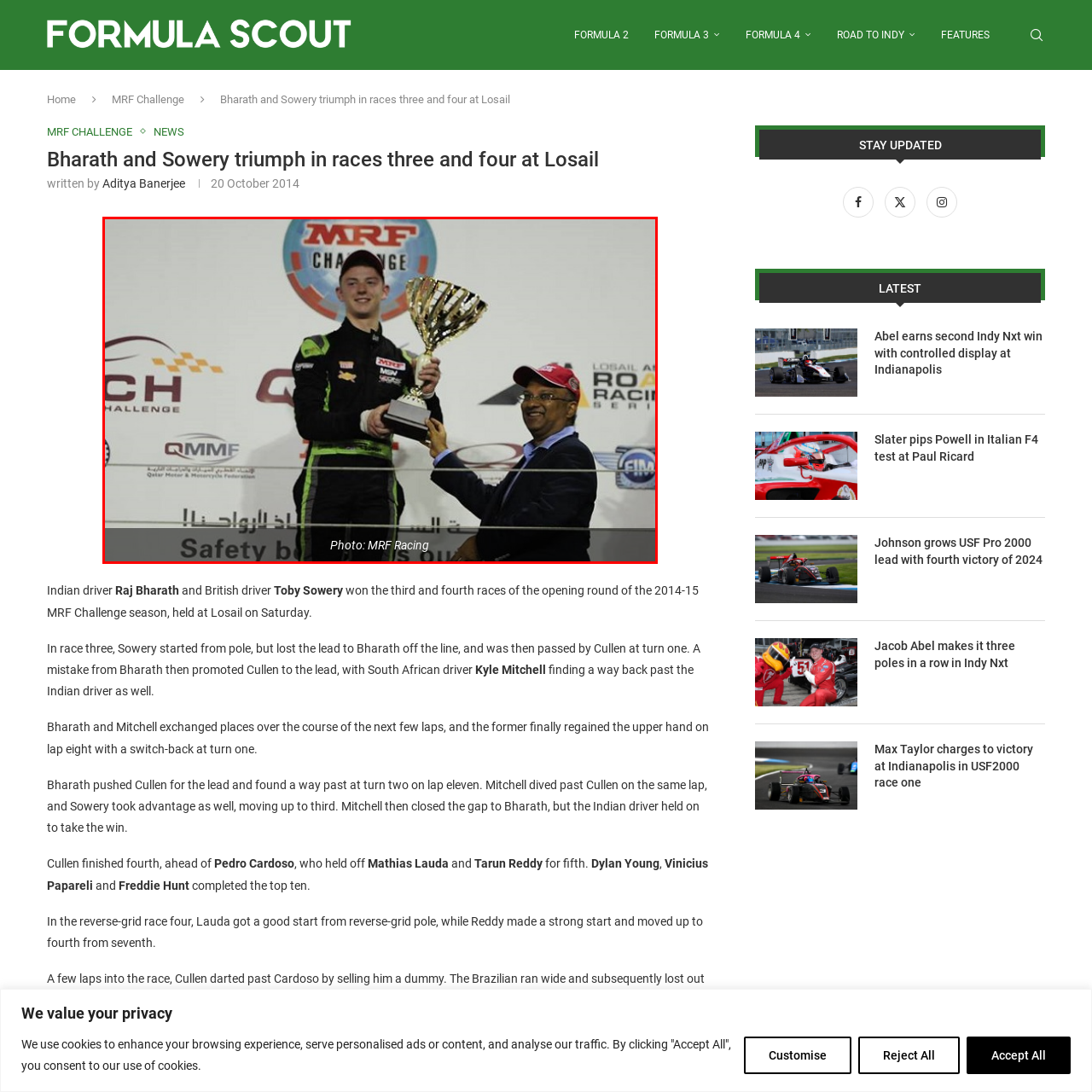Check the image inside the red boundary and briefly answer: Where was the MRF Challenge event held?

Losail International Circuit in Qatar